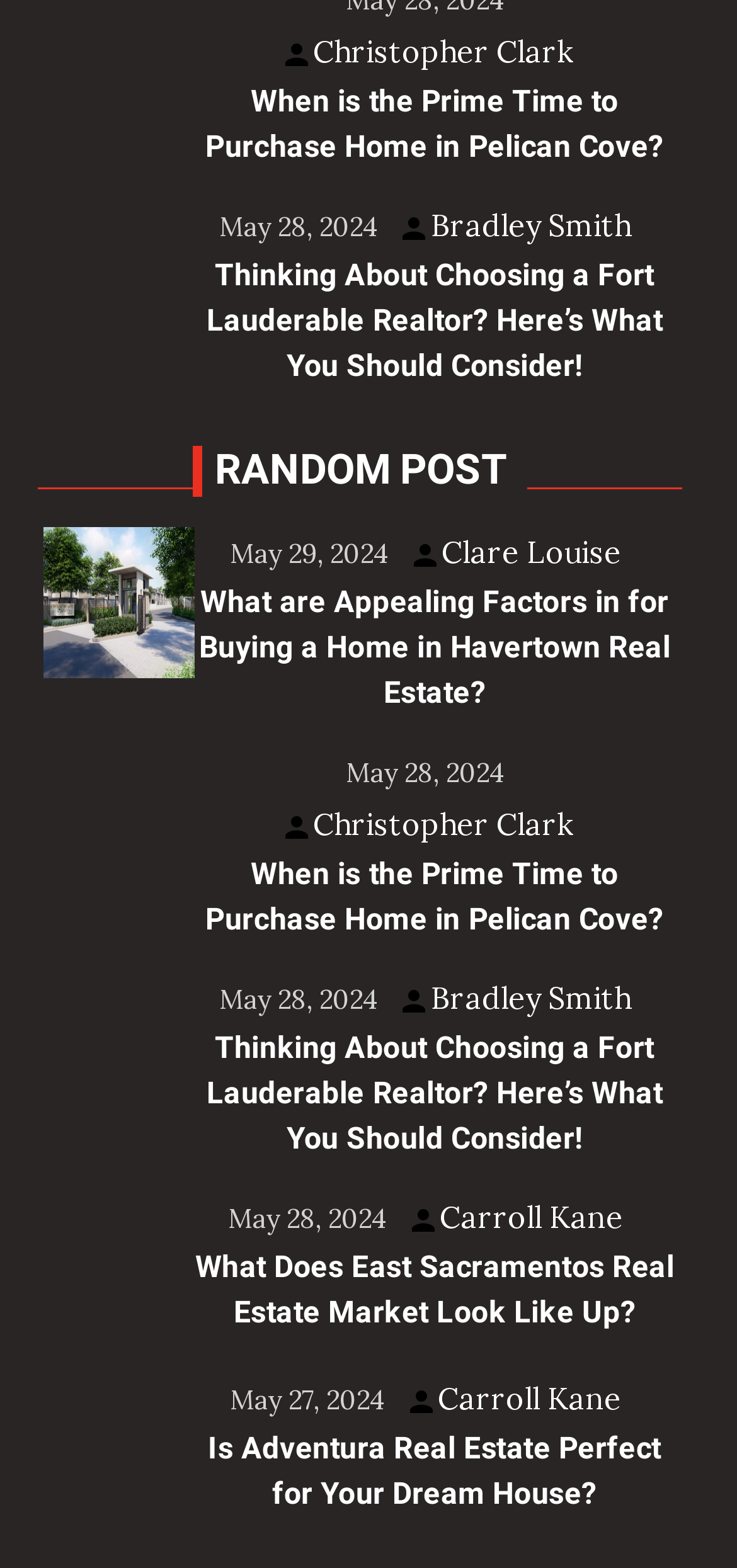What is the title of the first blog post?
Respond with a short answer, either a single word or a phrase, based on the image.

When is the Prime Time to Purchase Home in Pelican Cove?